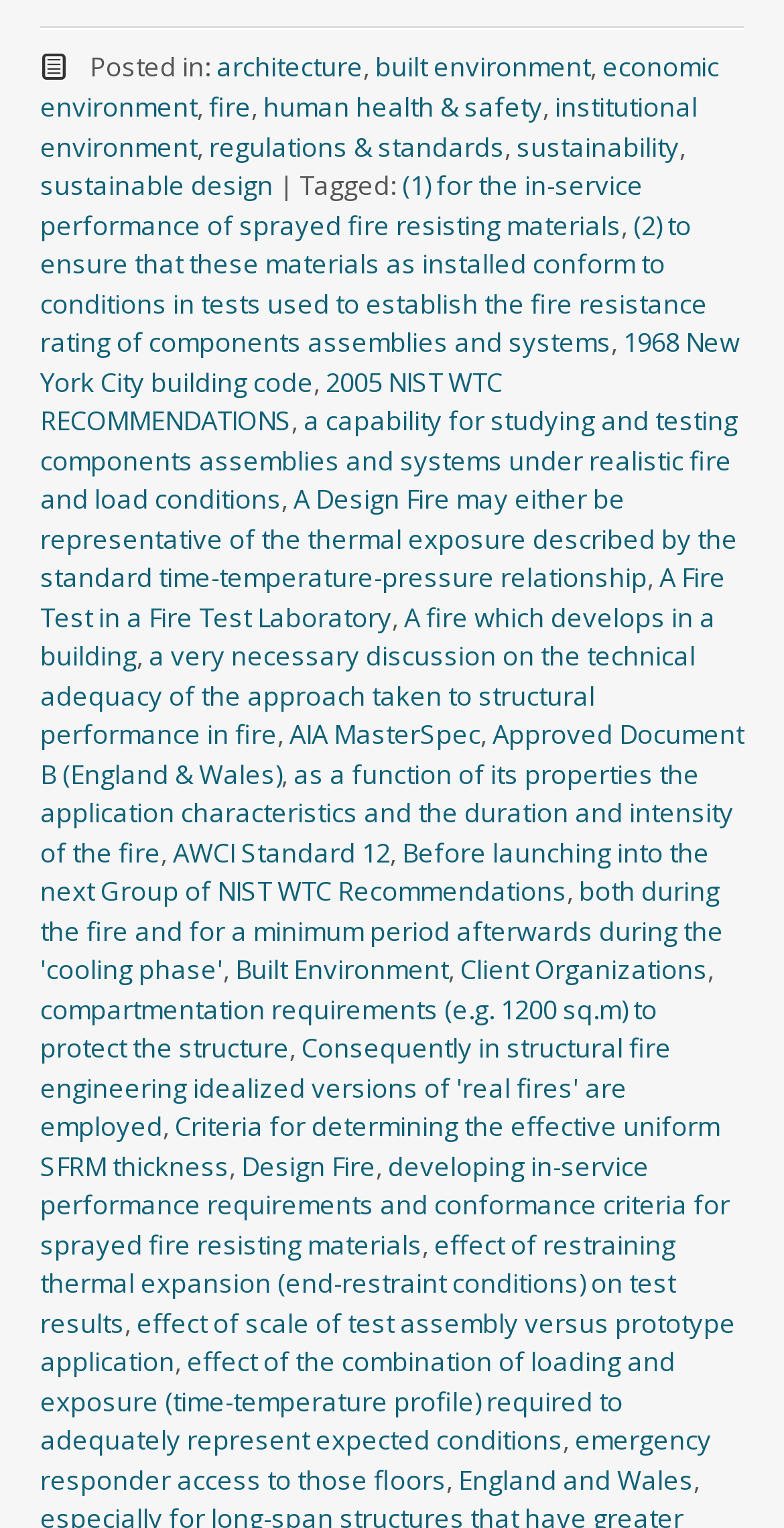Using the element description: "2005 NIST WTC RECOMMENDATIONS", determine the bounding box coordinates for the specified UI element. The coordinates should be four float numbers between 0 and 1, [left, top, right, bottom].

[0.051, 0.238, 0.641, 0.287]